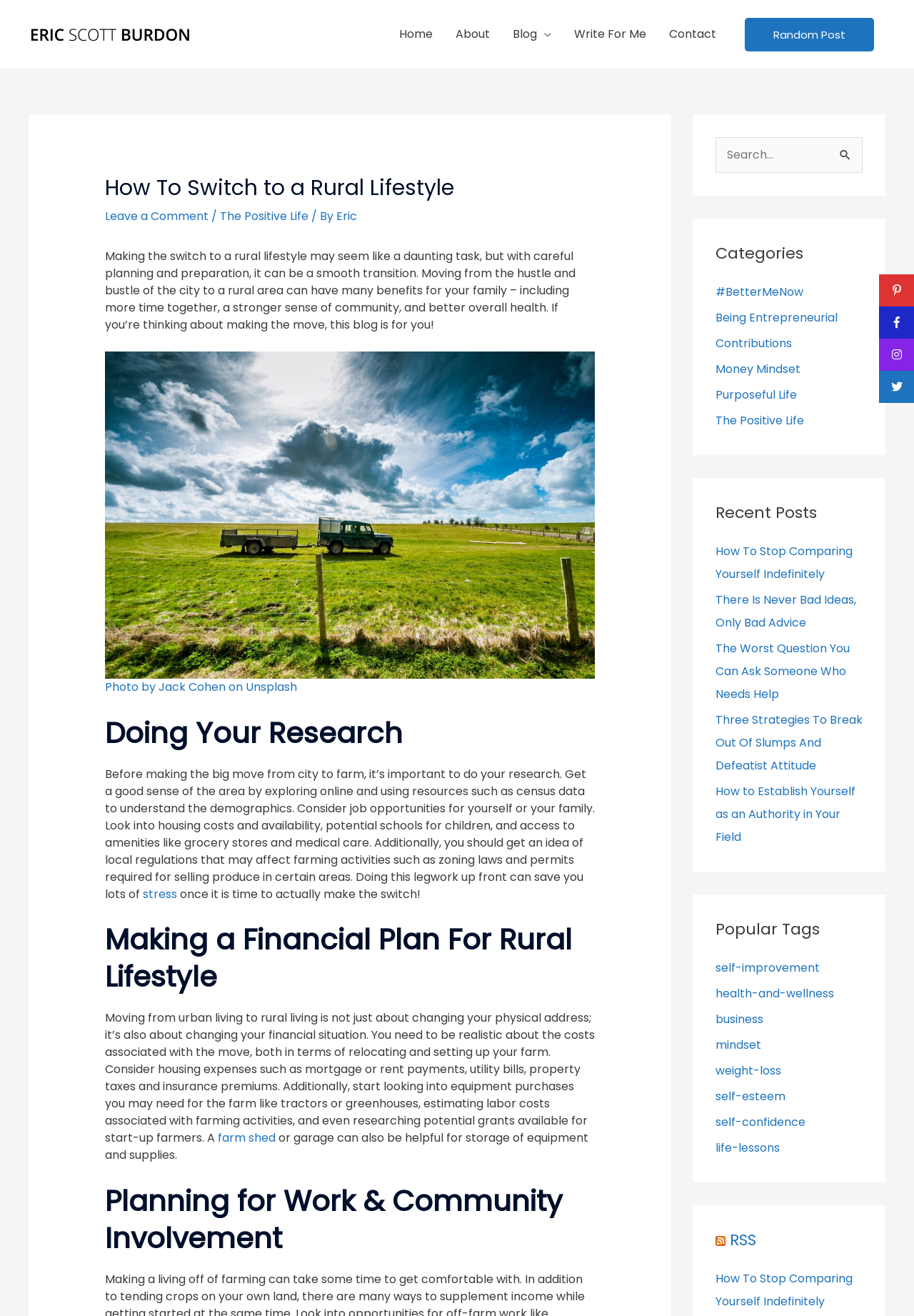Locate the bounding box coordinates of the clickable element to fulfill the following instruction: "View the 'Recent Posts'". Provide the coordinates as four float numbers between 0 and 1 in the format [left, top, right, bottom].

[0.783, 0.41, 0.944, 0.645]